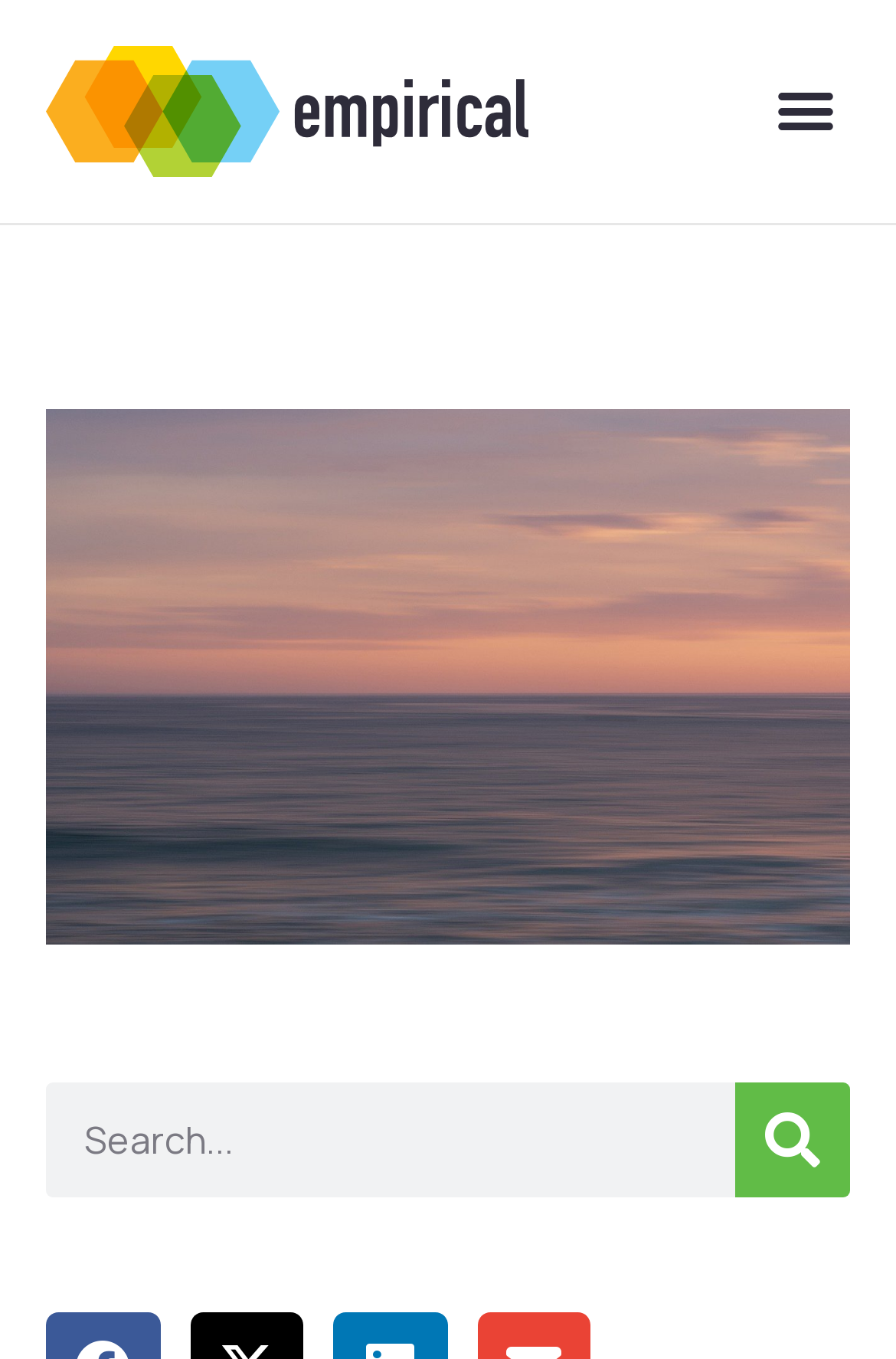Determine the bounding box coordinates for the UI element described. Format the coordinates as (top-left x, top-left y, bottom-right x, bottom-right y) and ensure all values are between 0 and 1. Element description: parent_node: Search name="s" placeholder="Search..."

[0.051, 0.796, 0.821, 0.88]